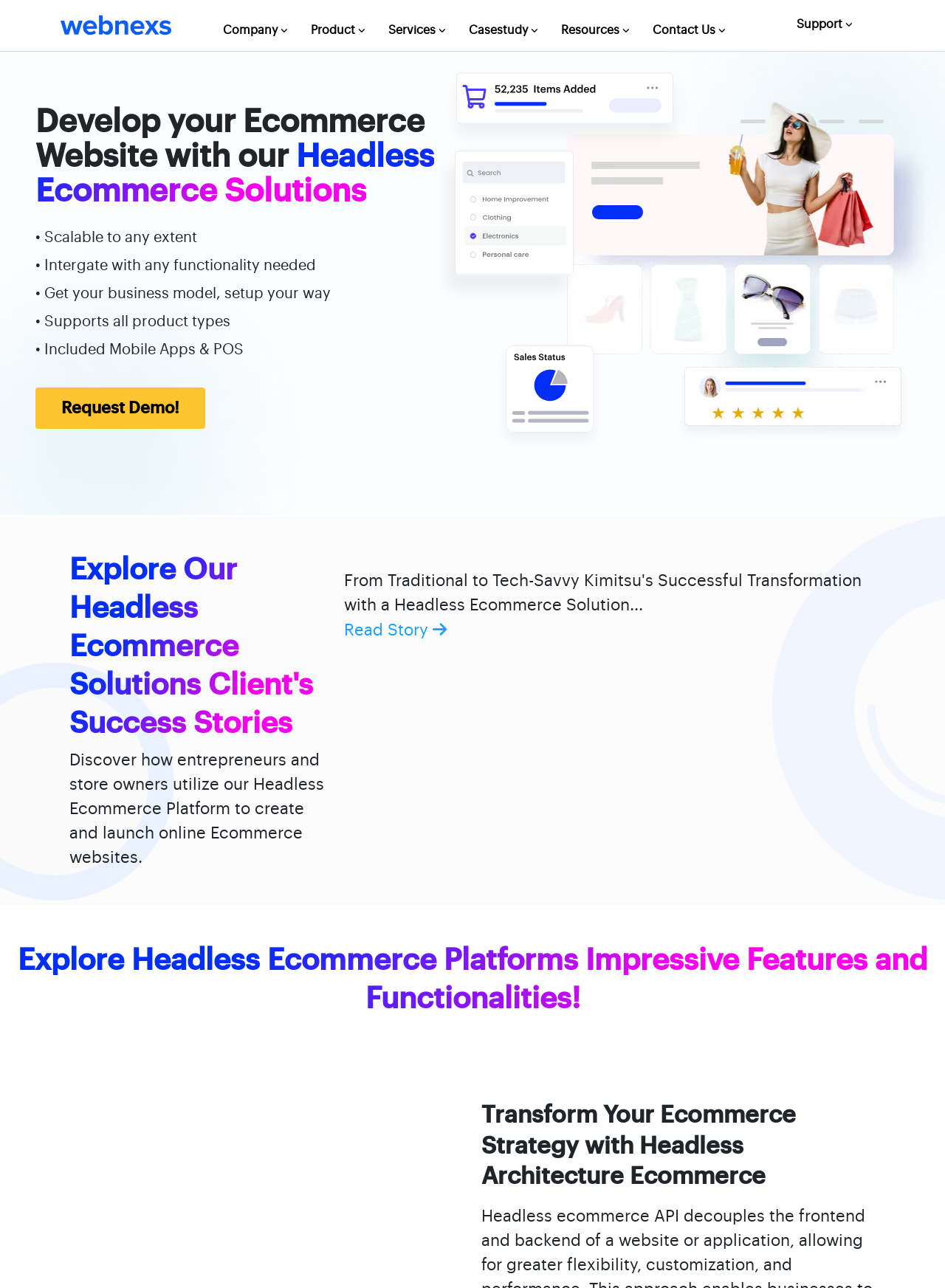Please specify the bounding box coordinates of the clickable section necessary to execute the following command: "Download the Android App".

None